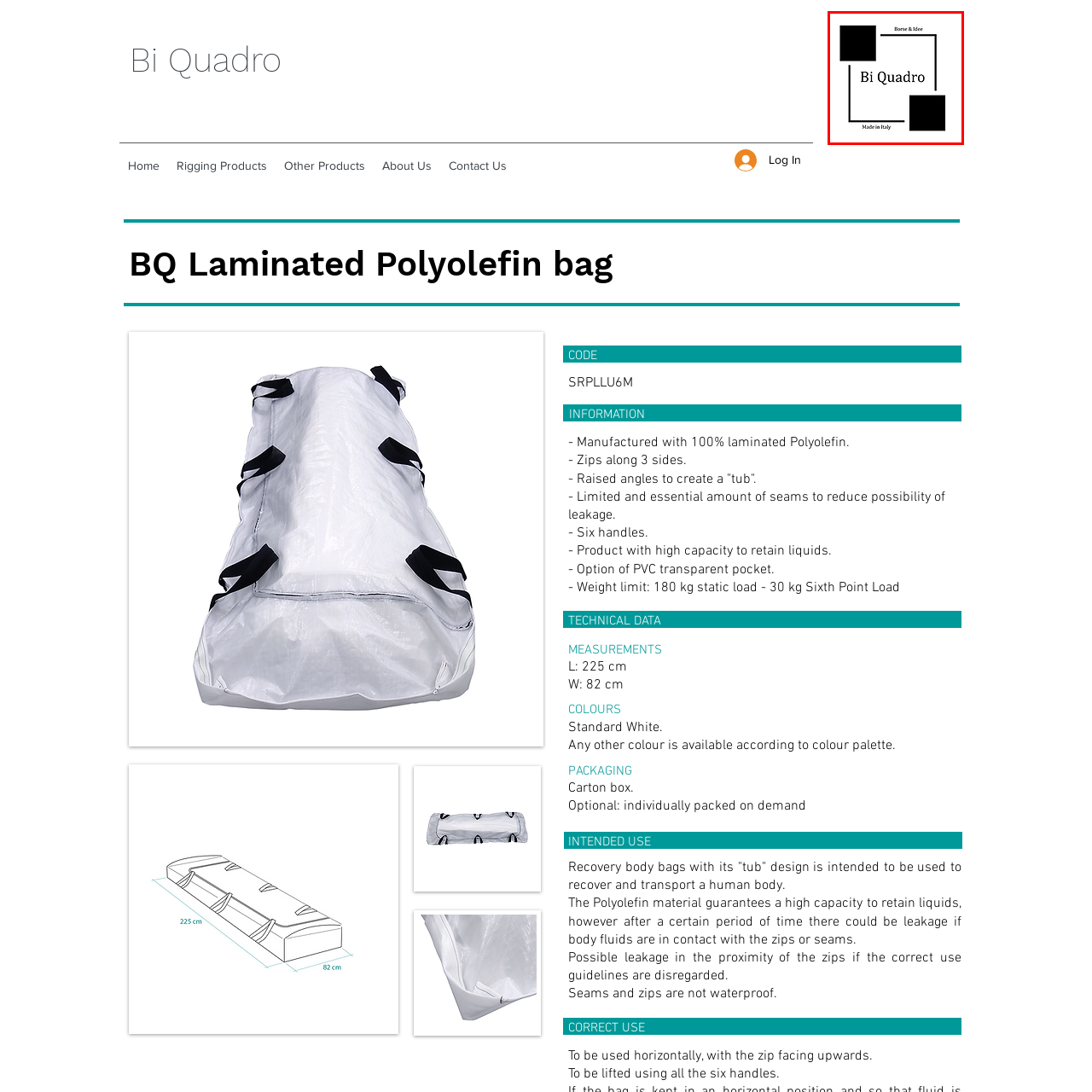Provide an extensive and detailed caption for the image section enclosed by the red boundary.

The image features the logo of "Bi Quadro," a brand associated with innovative design, as indicated by the phrase "Borse & Idee" at the top of the logo. The design consists of two black squares positioned at opposite corners, framed by a minimalist line that forms a square outline, emphasizing a contemporary aesthetic. Beneath the brand name, "Bi Quadro," the text "Made in Italy" is prominently displayed, reinforcing the brand’s commitment to Italian craftsmanship and quality. This logo encapsulates a blend of modern artistry and professional branding, likely intended to resonate with an audience appreciative of sleek and sophisticated designs.